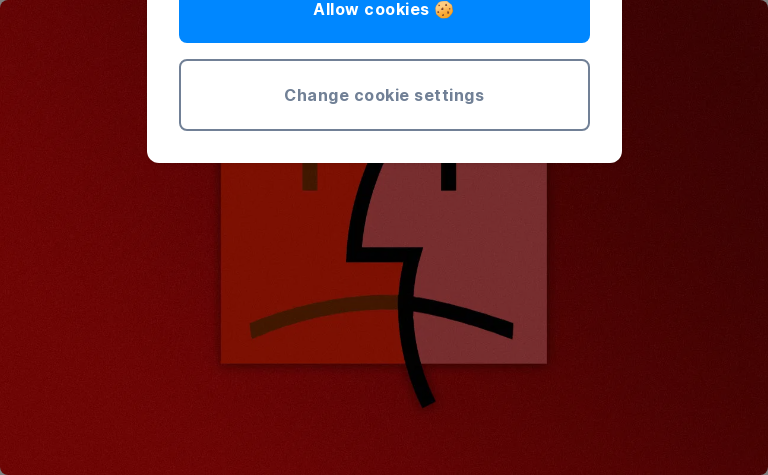With reference to the image, please provide a detailed answer to the following question: What is the dominant color of the background?

The caption explicitly states that the image features a 'vibrant red background', indicating that the dominant color of the background is red.